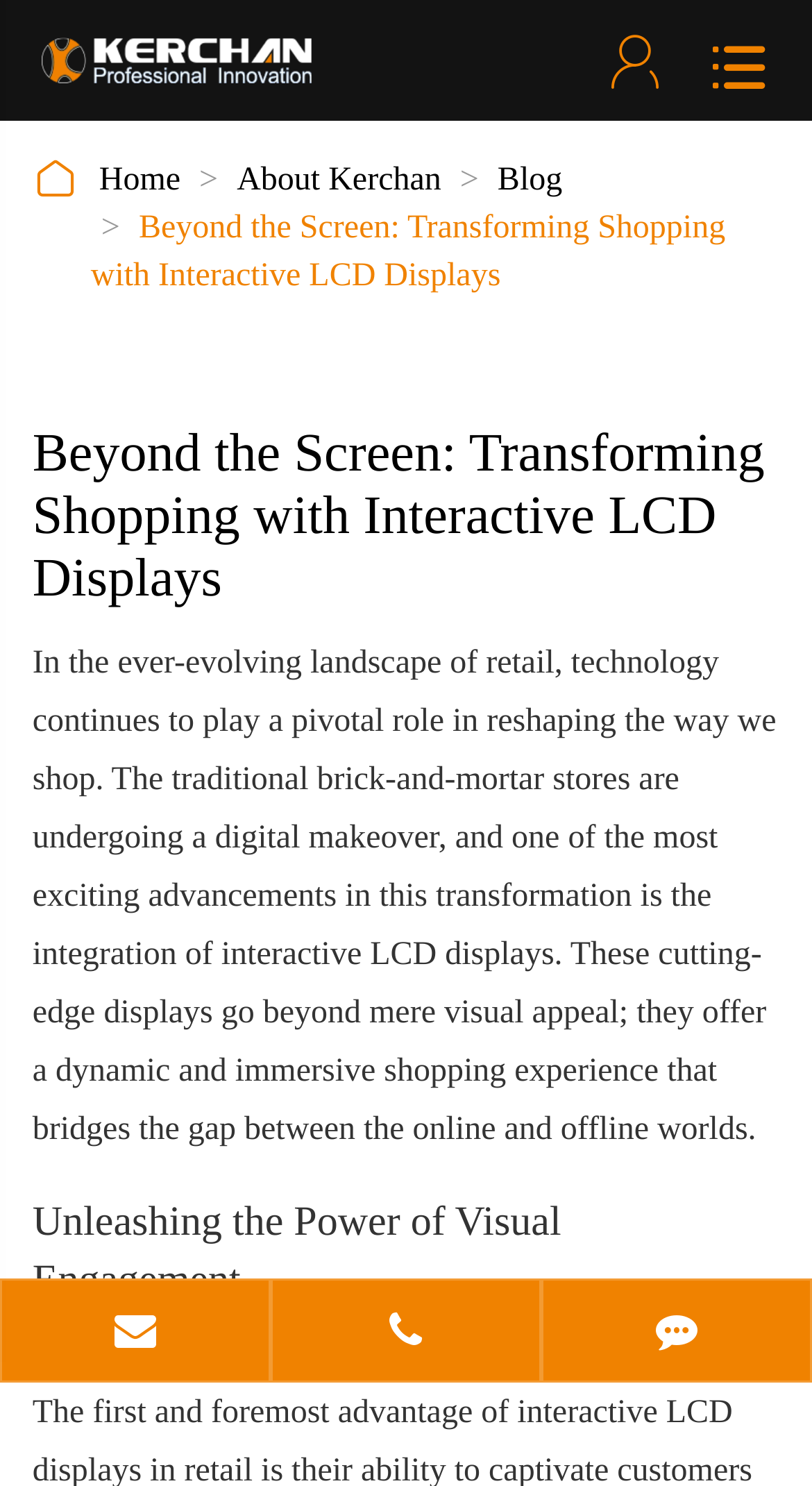Given the element description Computer Science: Bioinformatics Master, specify the bounding box coordinates of the corresponding UI element in the format (top-left x, top-left y, bottom-right x, bottom-right y). All values must be between 0 and 1.

None